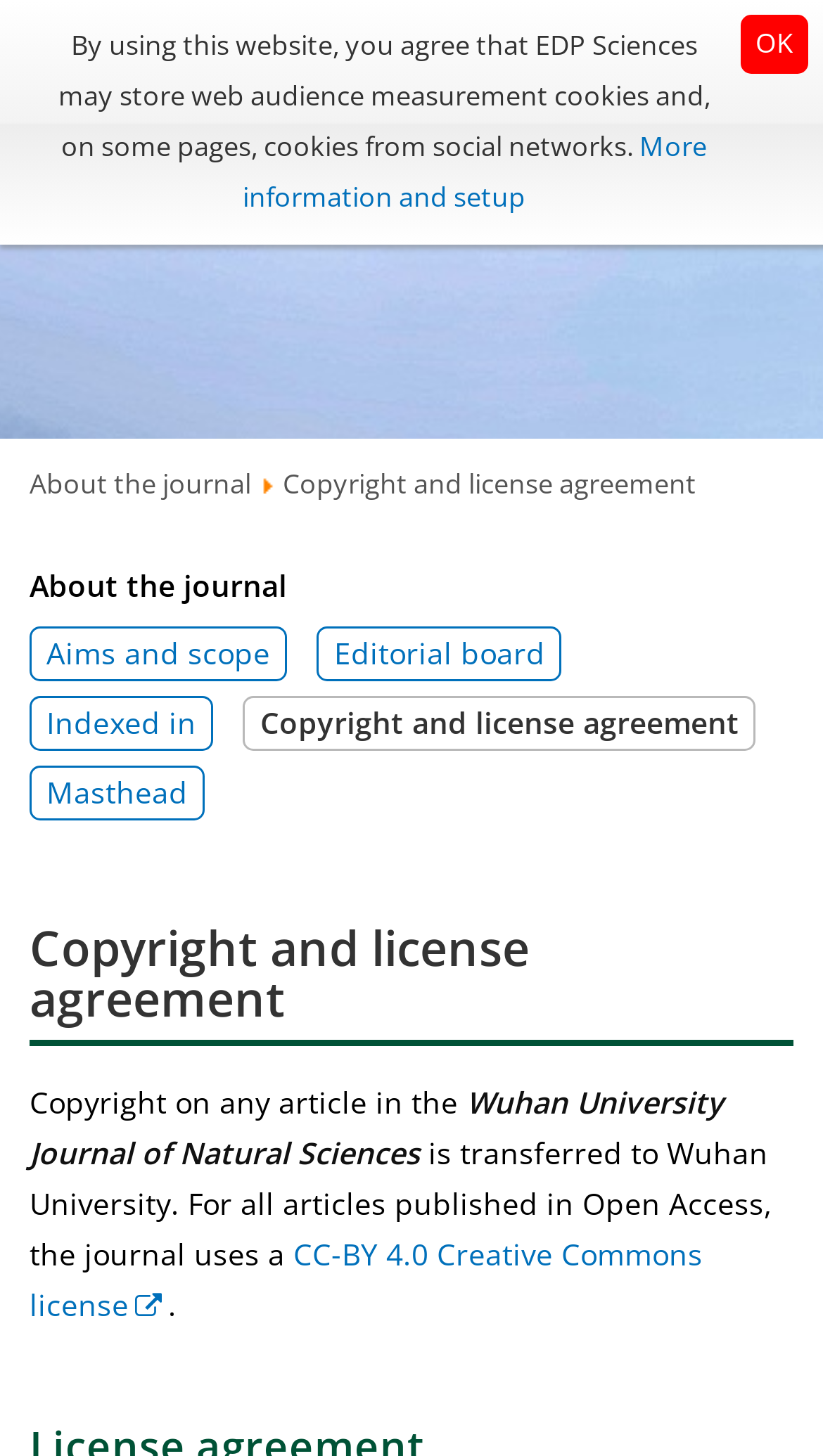Locate the UI element that matches the description OK in the webpage screenshot. Return the bounding box coordinates in the format (top-left x, top-left y, bottom-right x, bottom-right y), with values ranging from 0 to 1.

[0.9, 0.01, 0.982, 0.051]